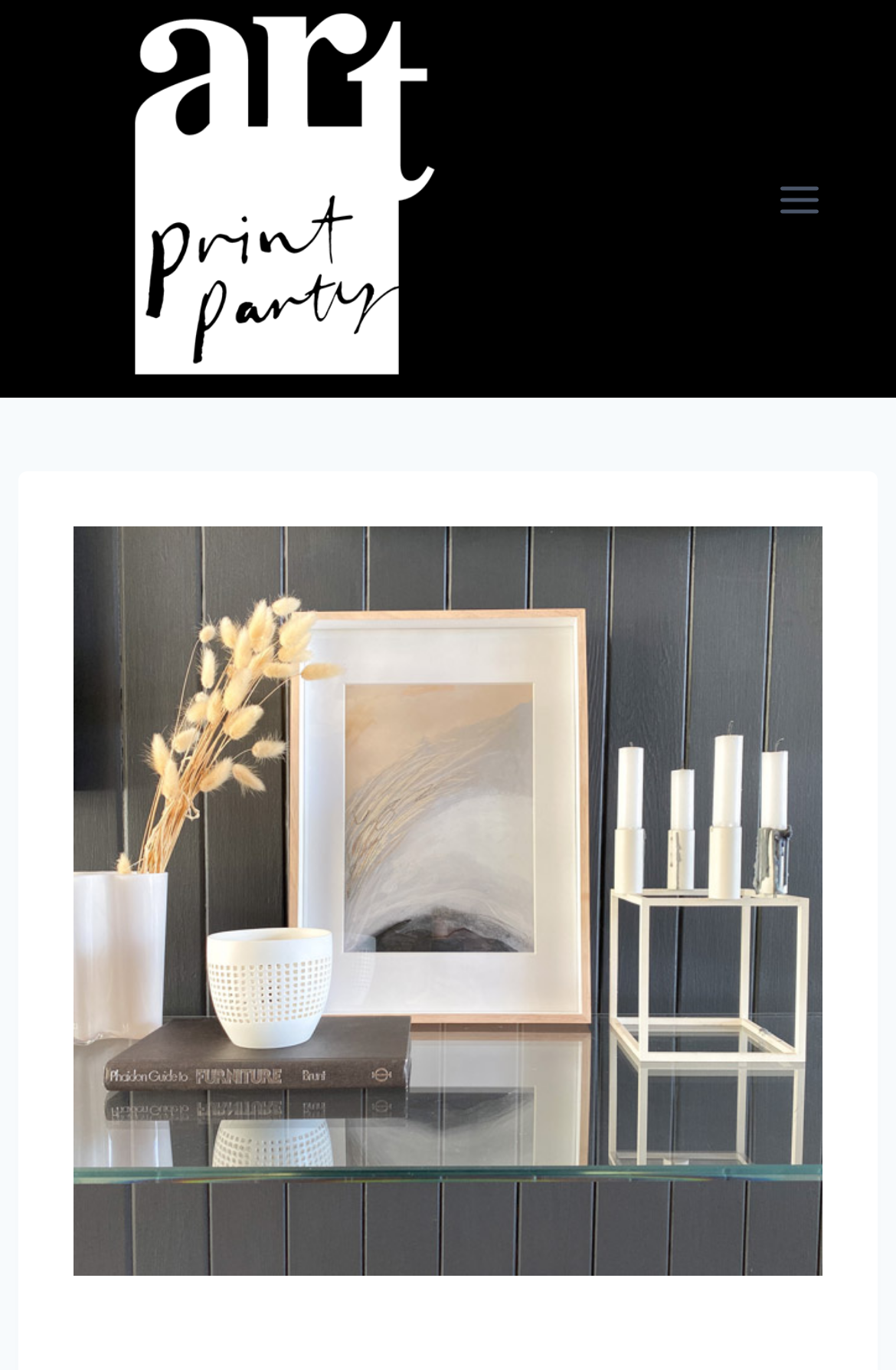Mark the bounding box of the element that matches the following description: "Toggle Menu".

[0.844, 0.119, 0.938, 0.172]